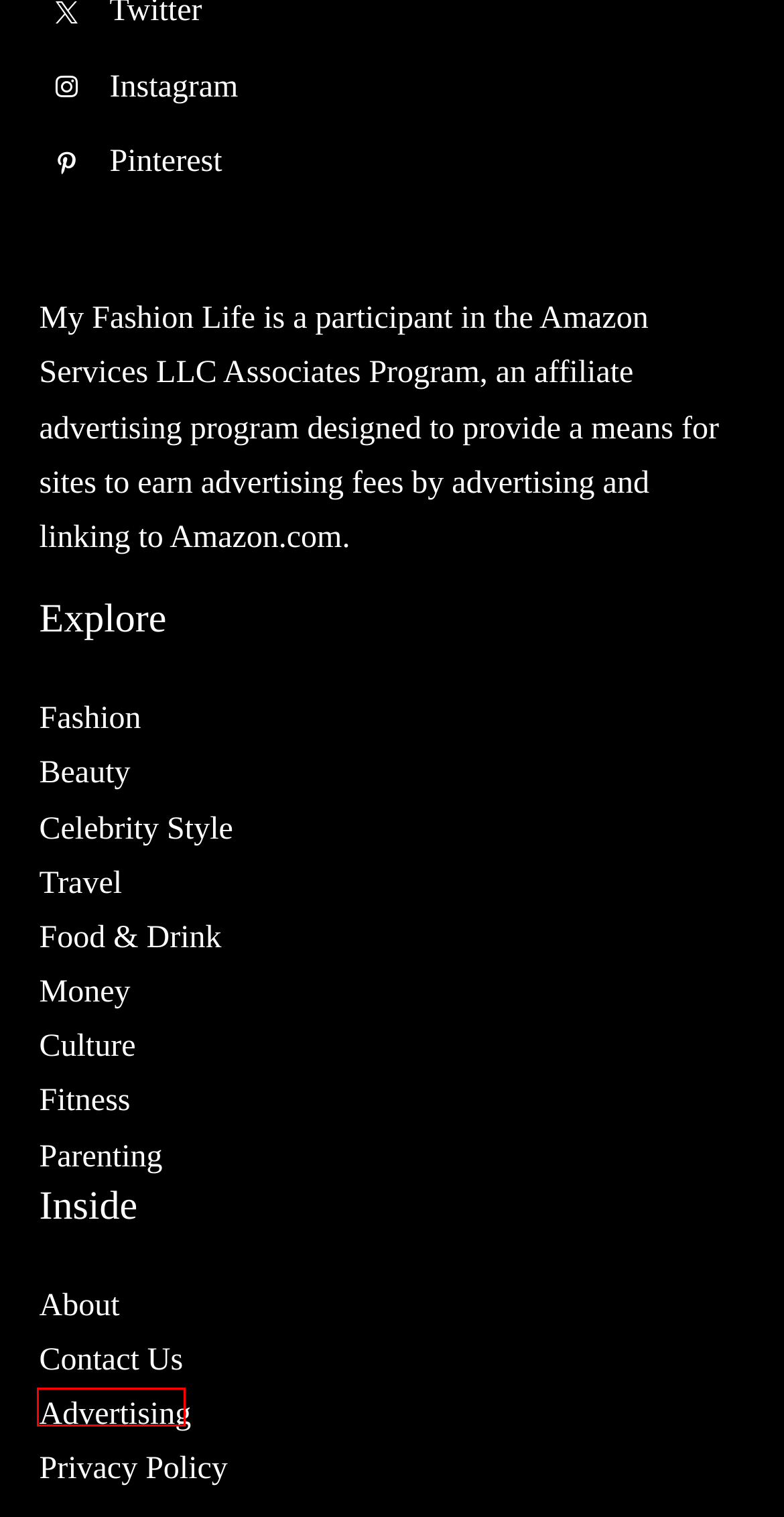Given a webpage screenshot with a red bounding box around a particular element, identify the best description of the new webpage that will appear after clicking on the element inside the red bounding box. Here are the candidates:
A. About - my fashion life
B. Fitness - my fashion life
C. Contact us - my fashion life
D. Advertise with us - my fashion life
E. Money - my fashion life
F. Celebrity Style - my fashion life
G. Fashion - my fashion life
H. Parenting - my fashion life

C